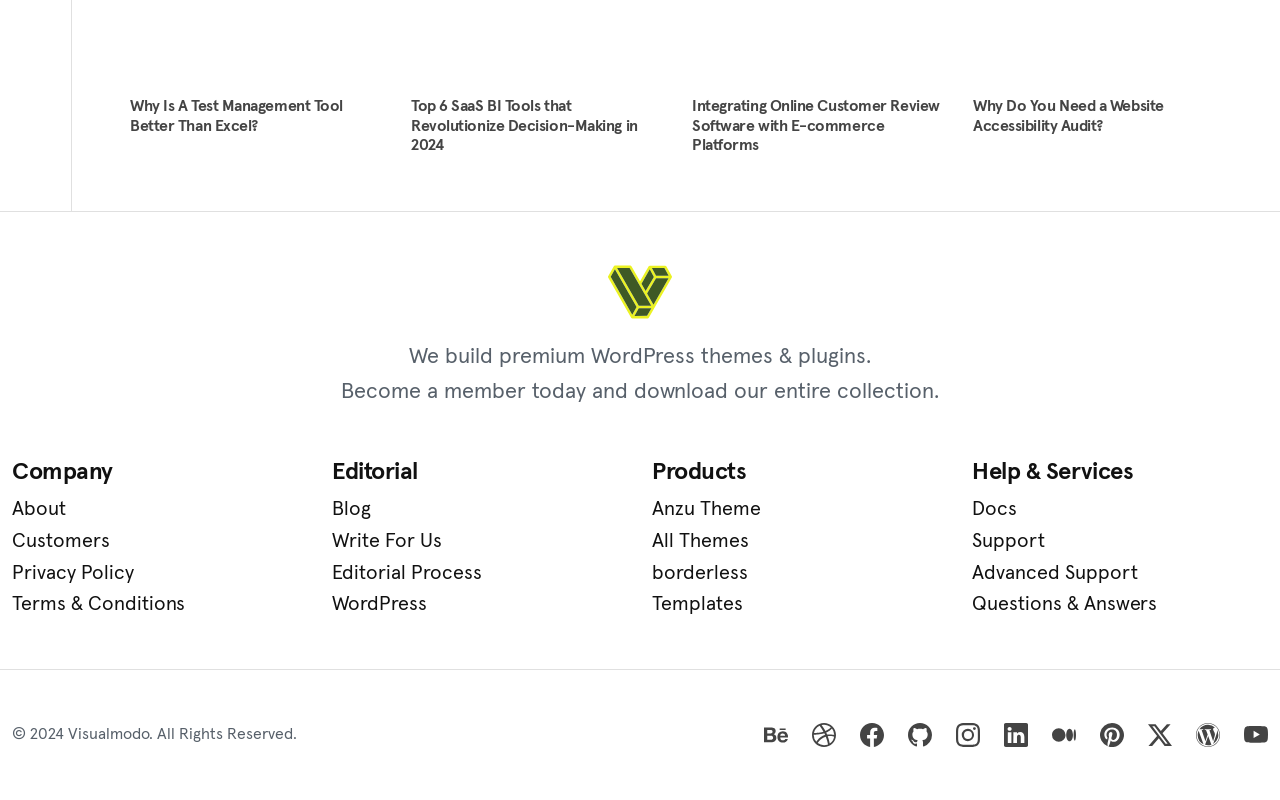Locate the bounding box coordinates of the area to click to fulfill this instruction: "Click the 'About' link". The bounding box should be presented as four float numbers between 0 and 1, in the order [left, top, right, bottom].

[0.009, 0.618, 0.241, 0.657]